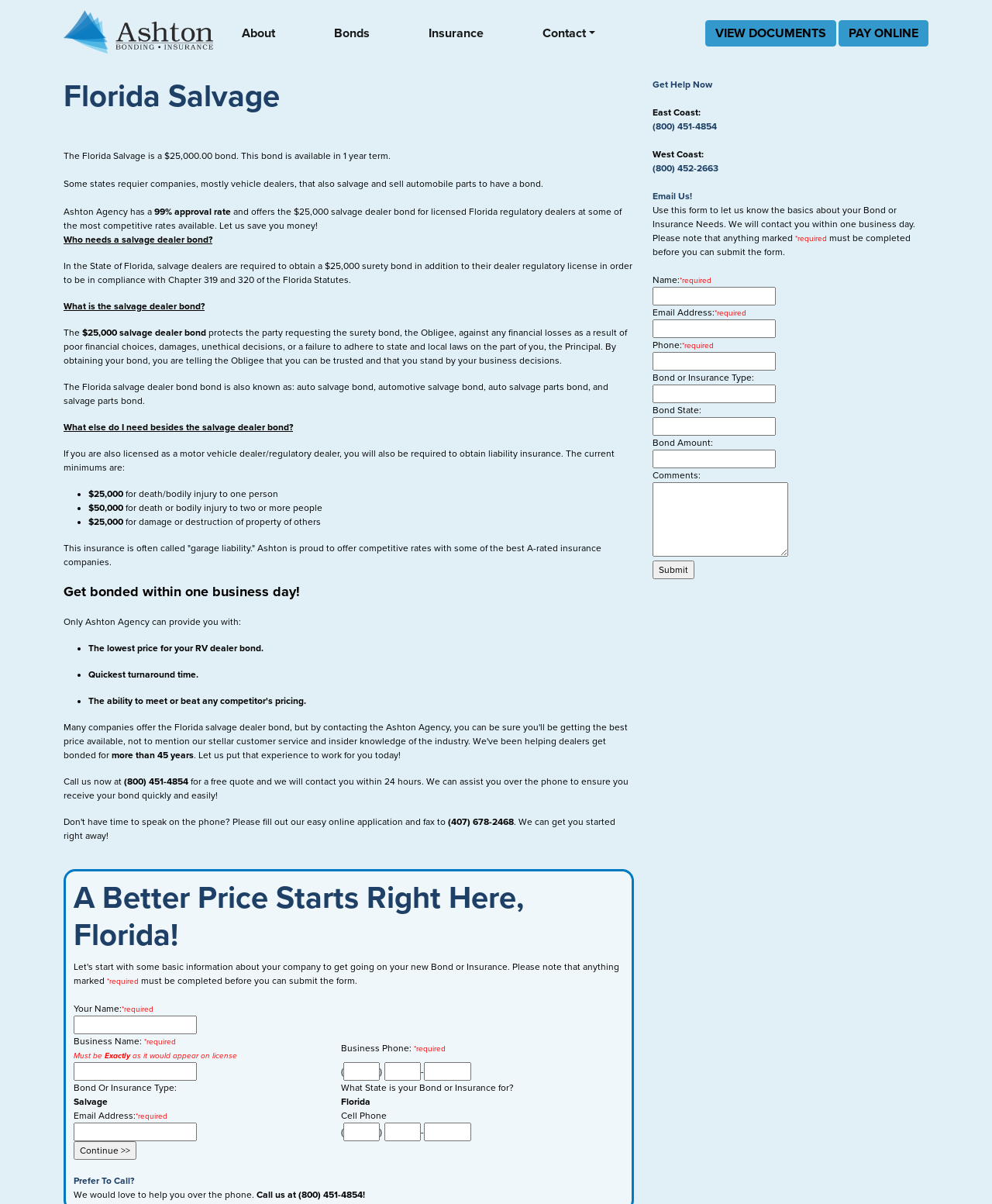Explain the webpage's design and content in an elaborate manner.

The webpage is about Ashton Agency, a company that specializes in providing Florida Salvage Bonds and other types of bonds and insurance. At the top of the page, there is a navigation bar with links to different sections of the website, including "About", "Bonds", "Insurance", and "Contact". Below the navigation bar, there is a heading that reads "Florida Salvage Bond" and a brief description of the bond.

The main content of the page is divided into several sections. The first section explains what a Florida Salvage Bond is and who needs it. It states that salvage dealers in Florida are required to obtain a $25,000 surety bond in addition to their dealer regulatory license. The section also provides information on what the bond protects against and what else is required besides the bond.

The next section lists the benefits of working with Ashton Agency, including competitive rates, quick turnaround time, and over 45 years of experience. There is also a call to action, encouraging visitors to call or email the agency for a free quote.

Below this section, there is a form that visitors can fill out to get started with the bonding process. The form has several fields, including name, business name, business phone, and email address, all of which are required. There are also dropdown menus for selecting the type of bond or insurance needed and the state it is for.

Throughout the page, there are several headings and subheadings that break up the content and make it easier to read. The text is well-organized and easy to follow, with clear explanations of the bonding process and the benefits of working with Ashton Agency.